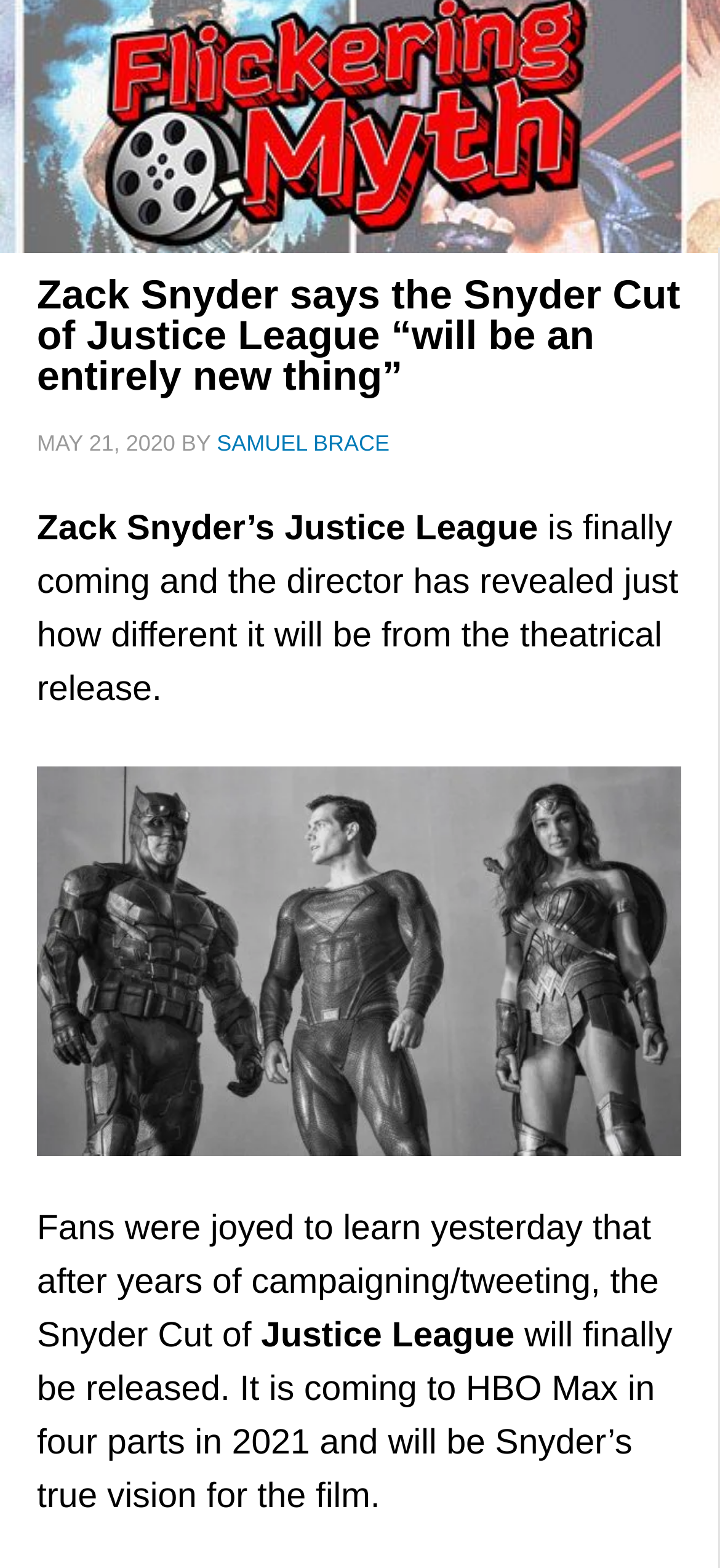Given the description: "Samuel Brace", determine the bounding box coordinates of the UI element. The coordinates should be formatted as four float numbers between 0 and 1, [left, top, right, bottom].

[0.301, 0.274, 0.541, 0.291]